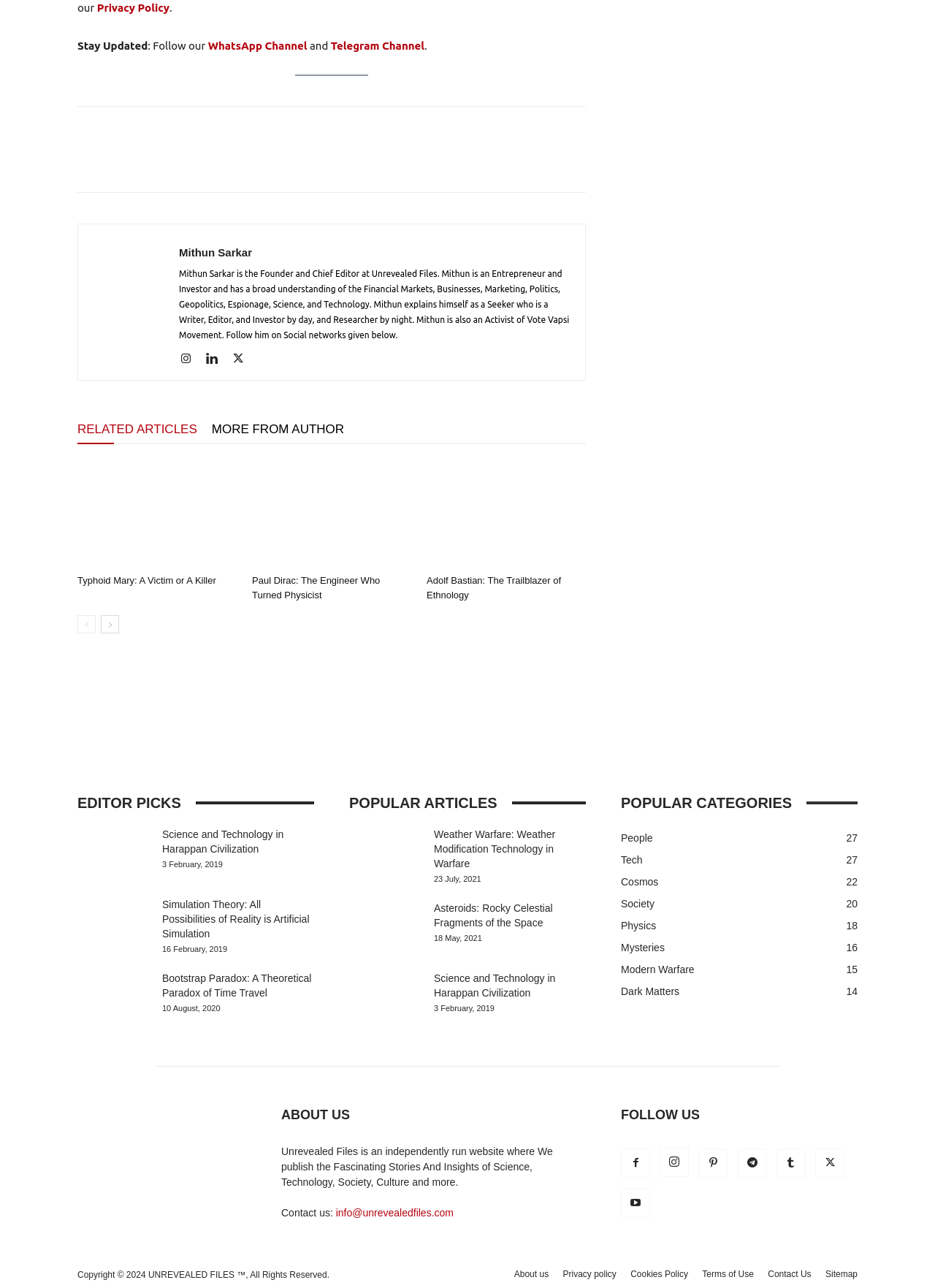What is the name of the founder of Unrevealed Files?
Provide a well-explained and detailed answer to the question.

I found the name 'Mithun Sarkar' mentioned in the footer section as the Founder and Chief Editor of Unrevealed Files.